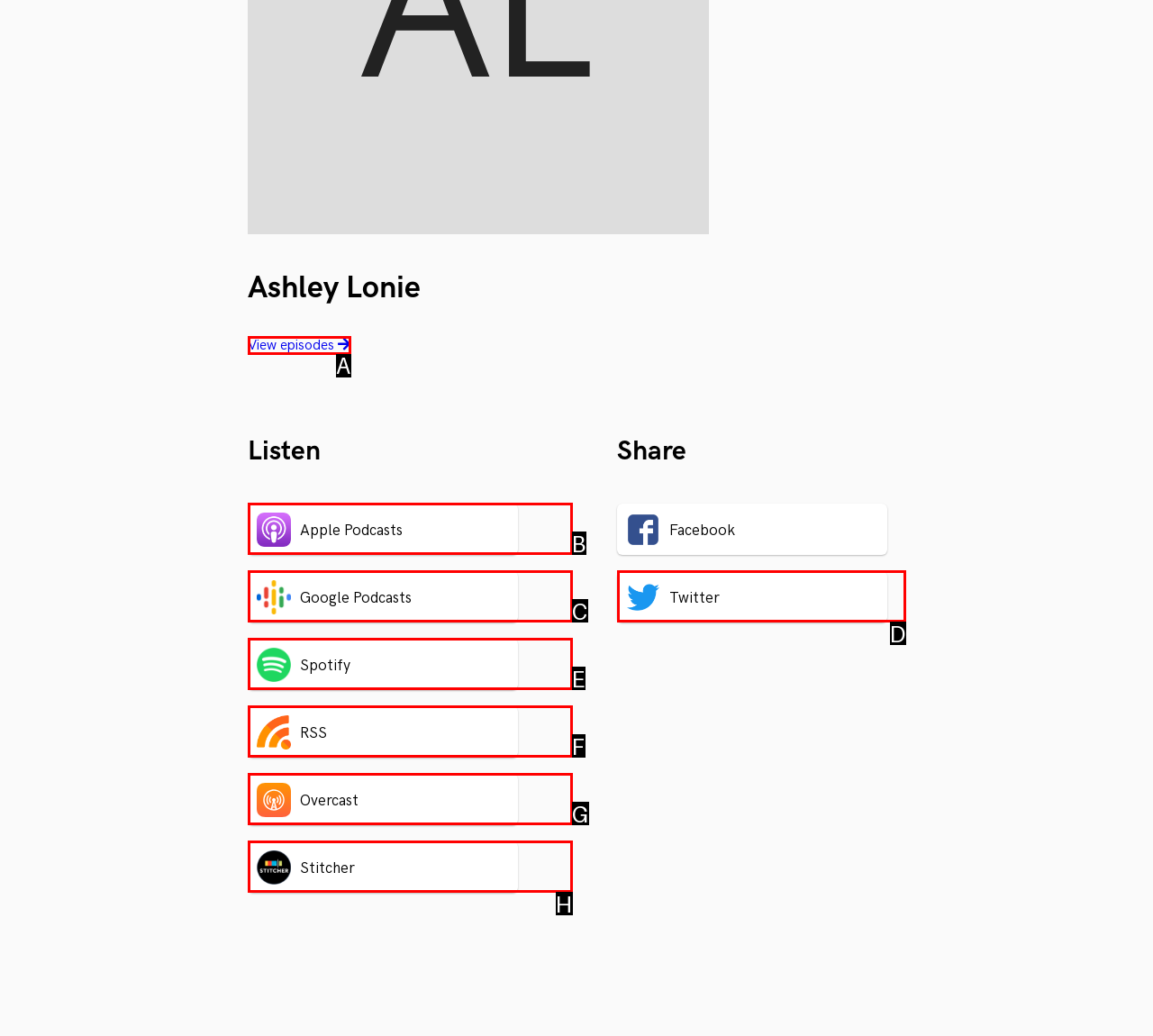Determine which HTML element should be clicked for this task: View episodes
Provide the option's letter from the available choices.

A